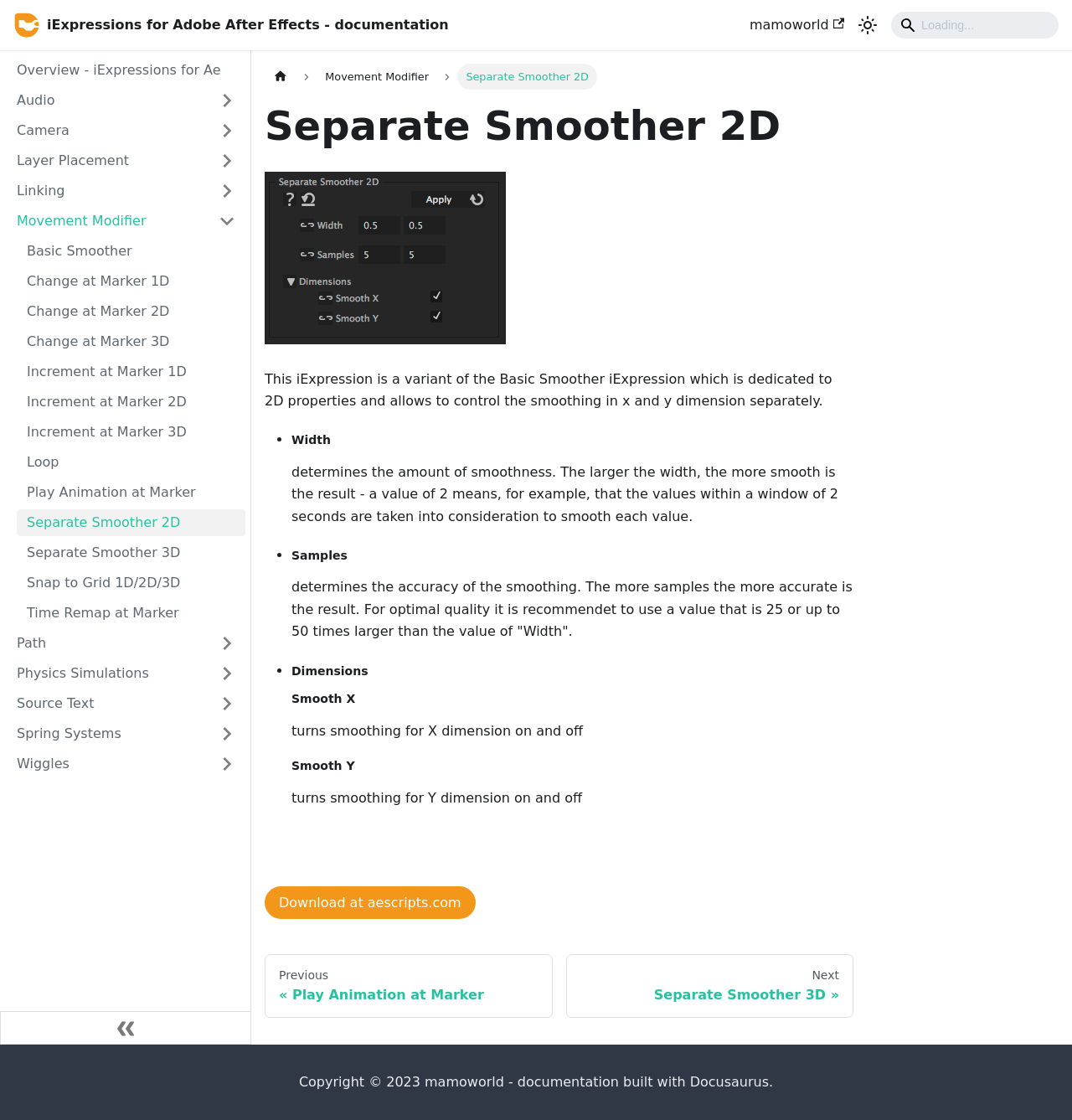Please answer the following query using a single word or phrase: 
What is the purpose of the 'Width' parameter?

Determines smoothness amount